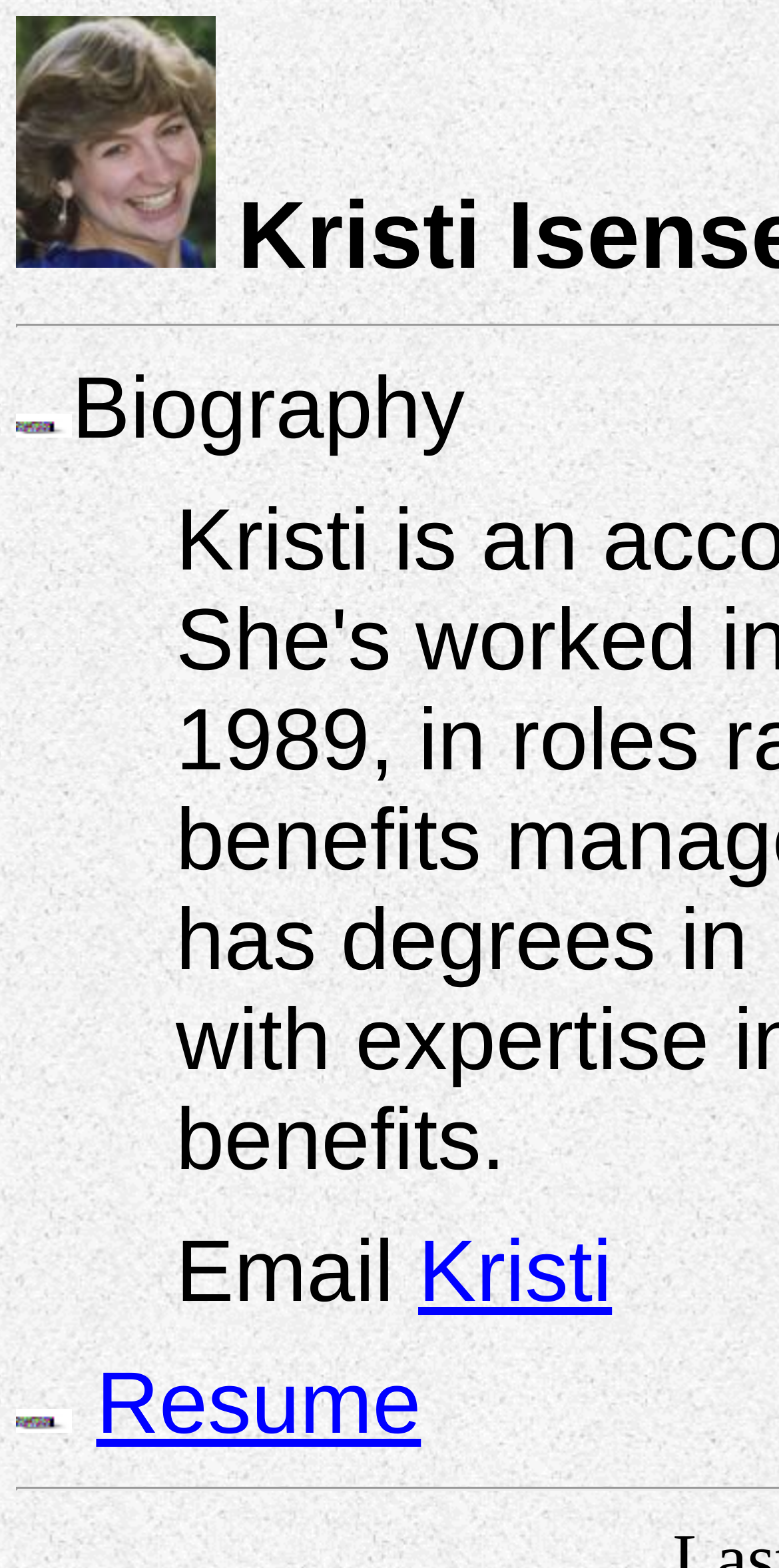What is the email link labeled as?
Using the visual information, reply with a single word or short phrase.

Email